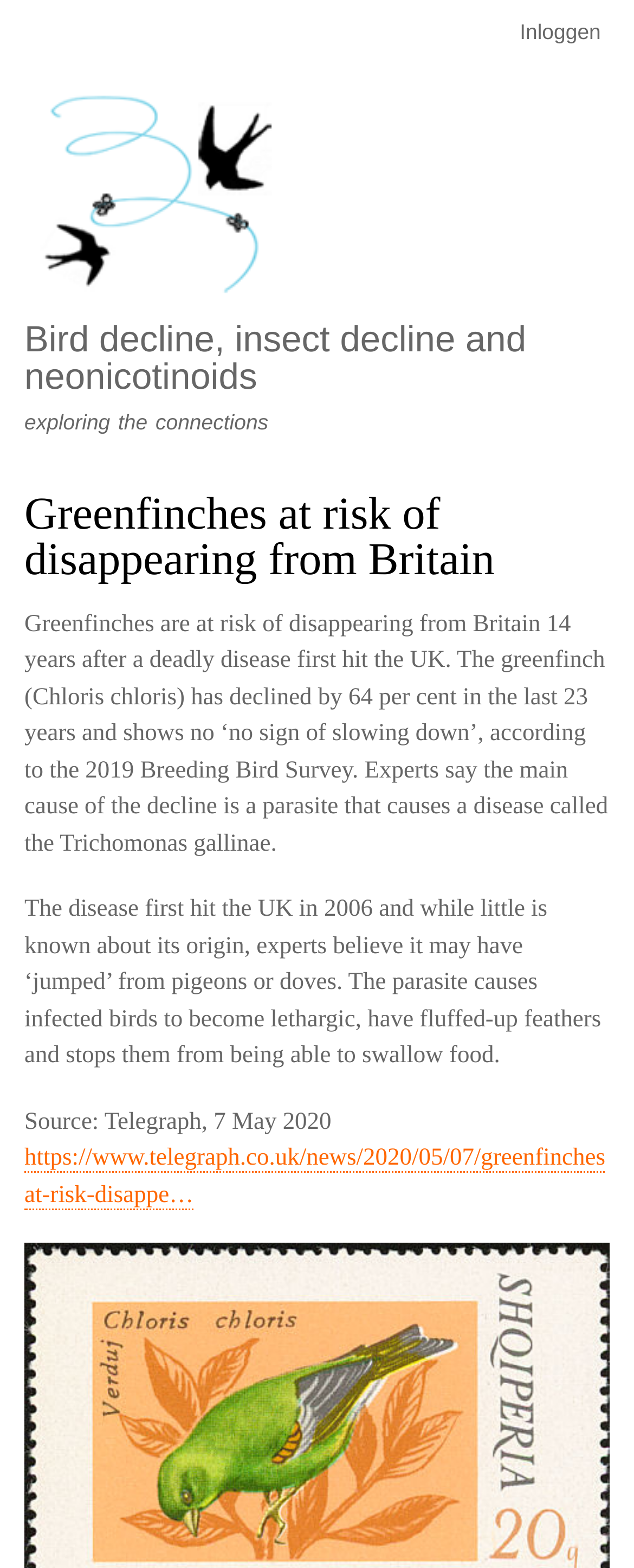Use a single word or phrase to answer the question:
What is the main cause of the greenfinch decline?

parasite